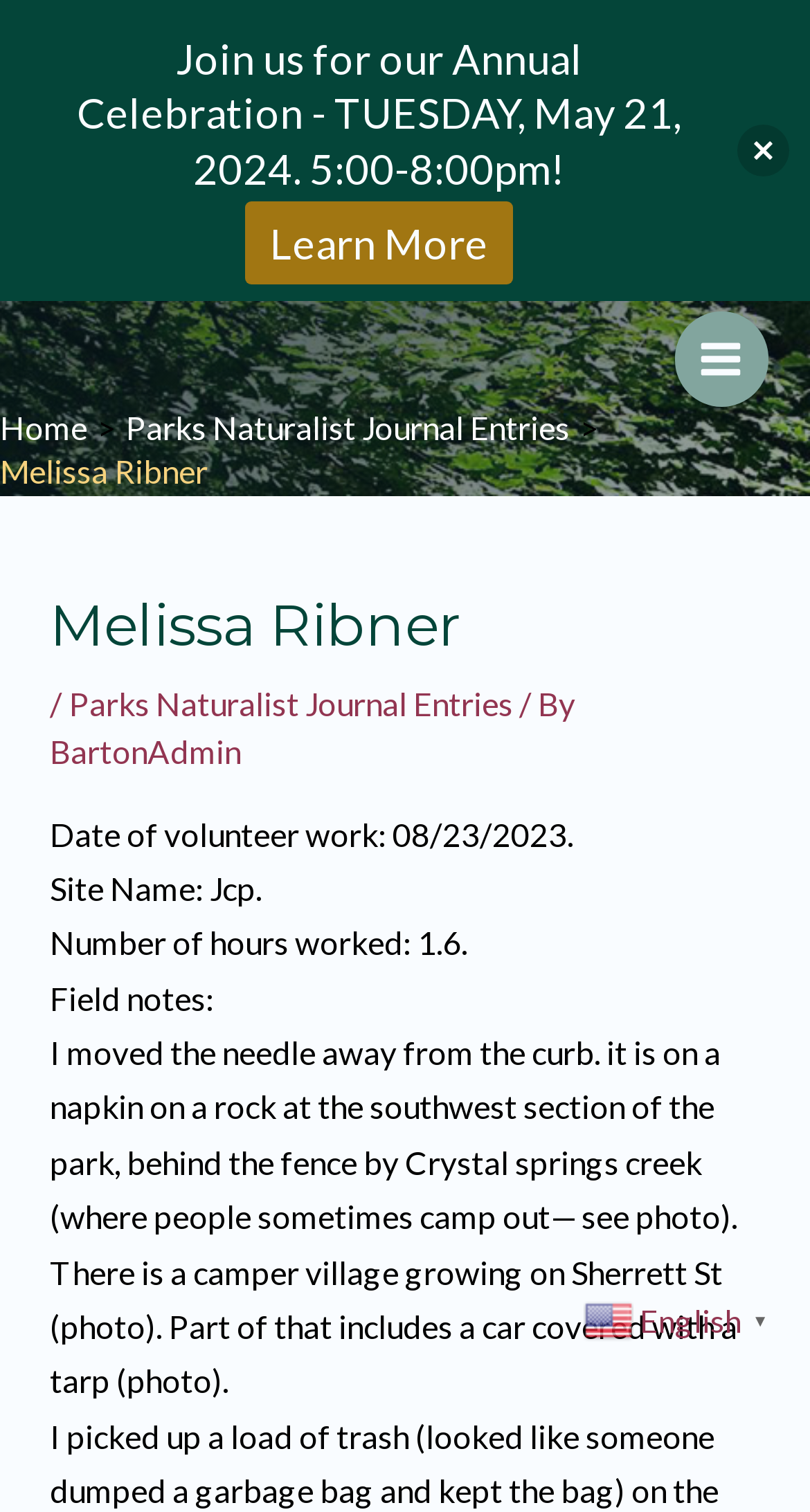Determine the bounding box coordinates for the area that should be clicked to carry out the following instruction: "Learn more about the Annual Celebration".

[0.303, 0.133, 0.633, 0.188]